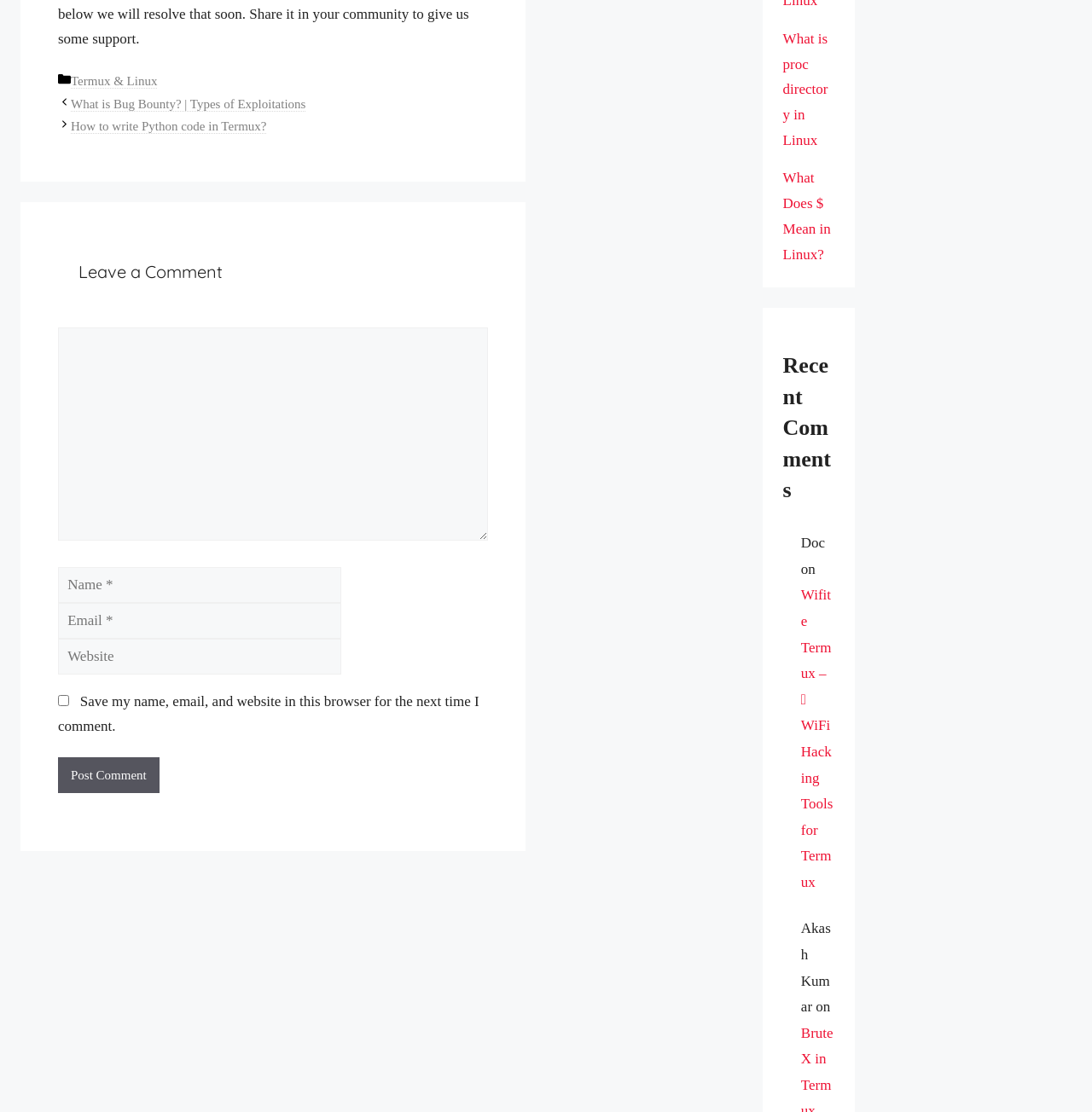How many textboxes are required in the comment section?
Provide a well-explained and detailed answer to the question.

I counted the number of required textboxes in the comment section by looking at the 'textbox' elements with the 'required' attribute set to 'True'. There are three such elements: 'Comment', 'Name', and 'Email'.